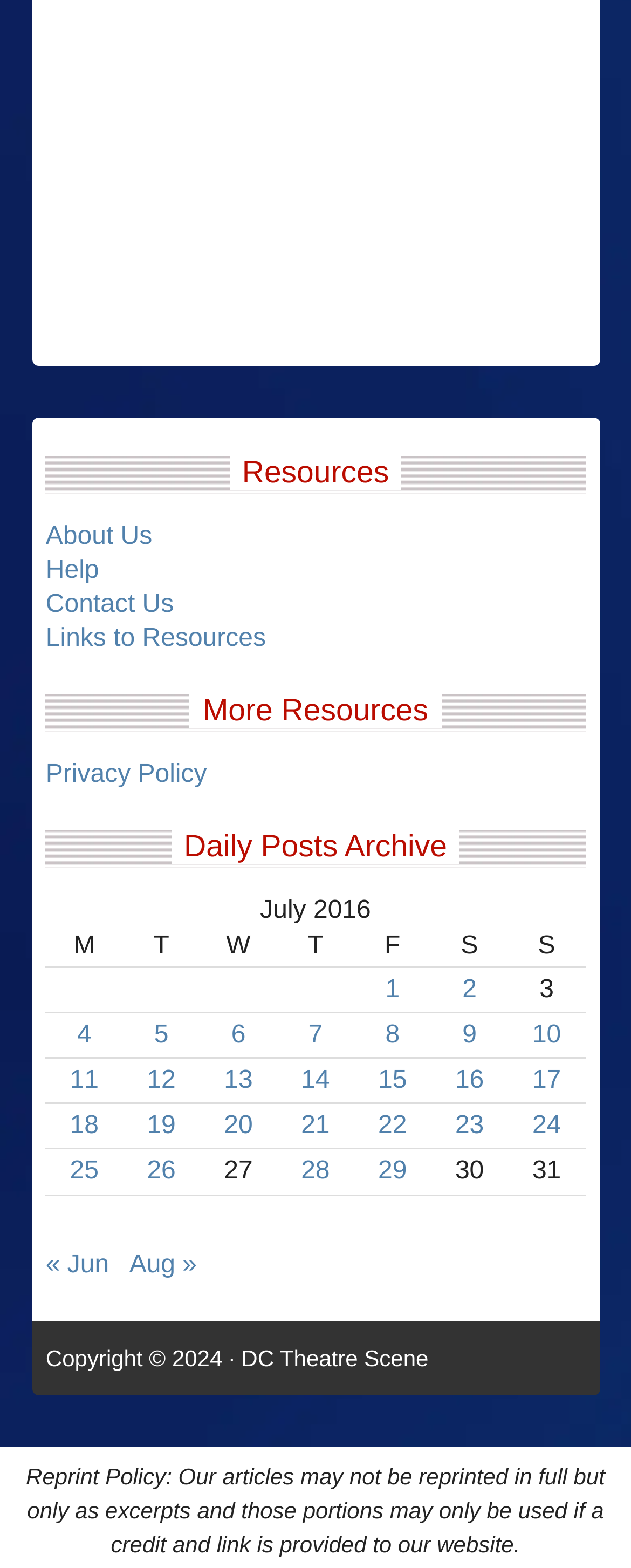Please look at the image and answer the question with a detailed explanation: What is the date of the last post in the 'Daily Posts Archive' section?

I looked at the 'Daily Posts Archive' section and found the last post, which is dated July 29, 2016.